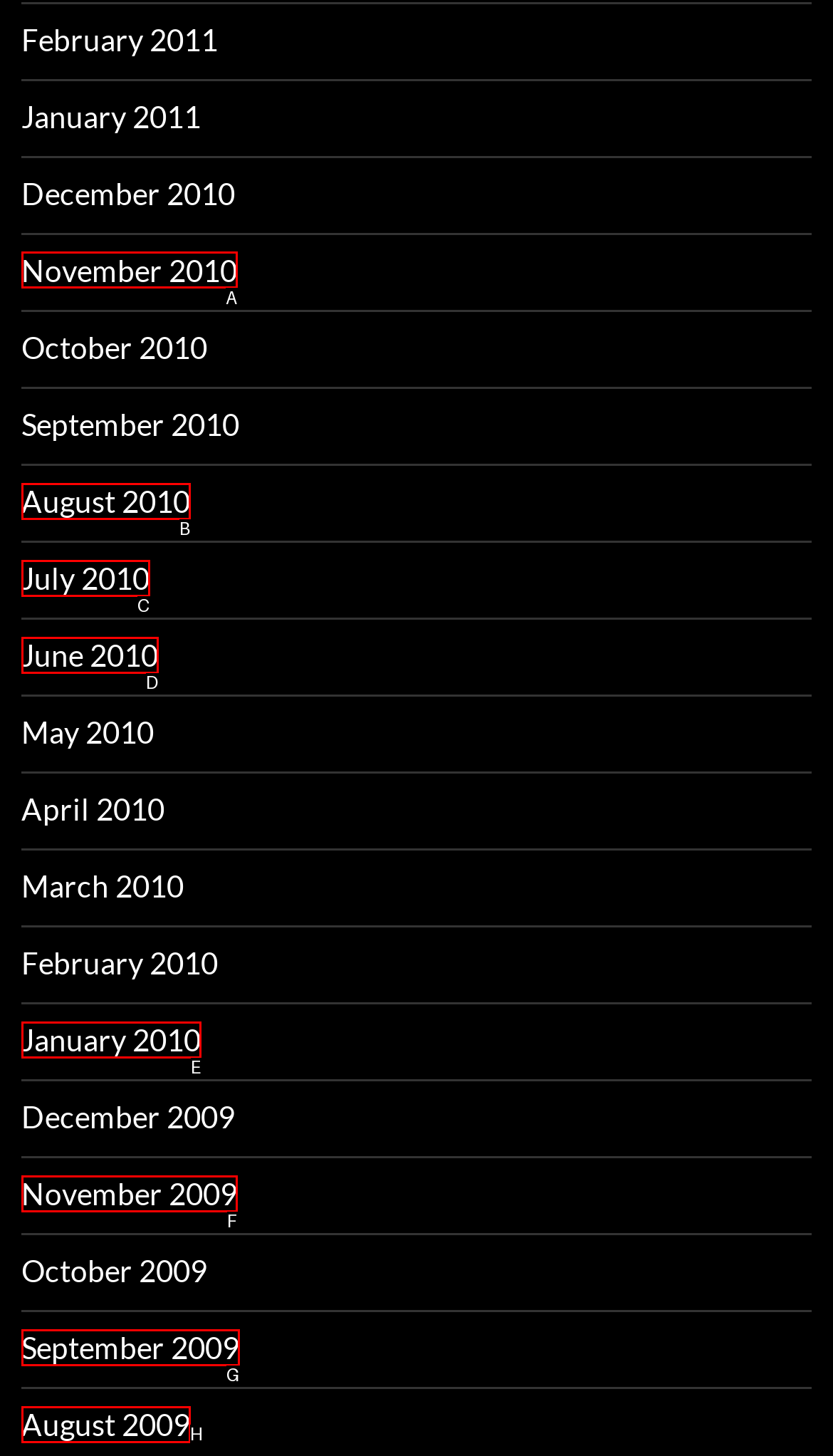Select the right option to accomplish this task: view November 2010. Reply with the letter corresponding to the correct UI element.

A